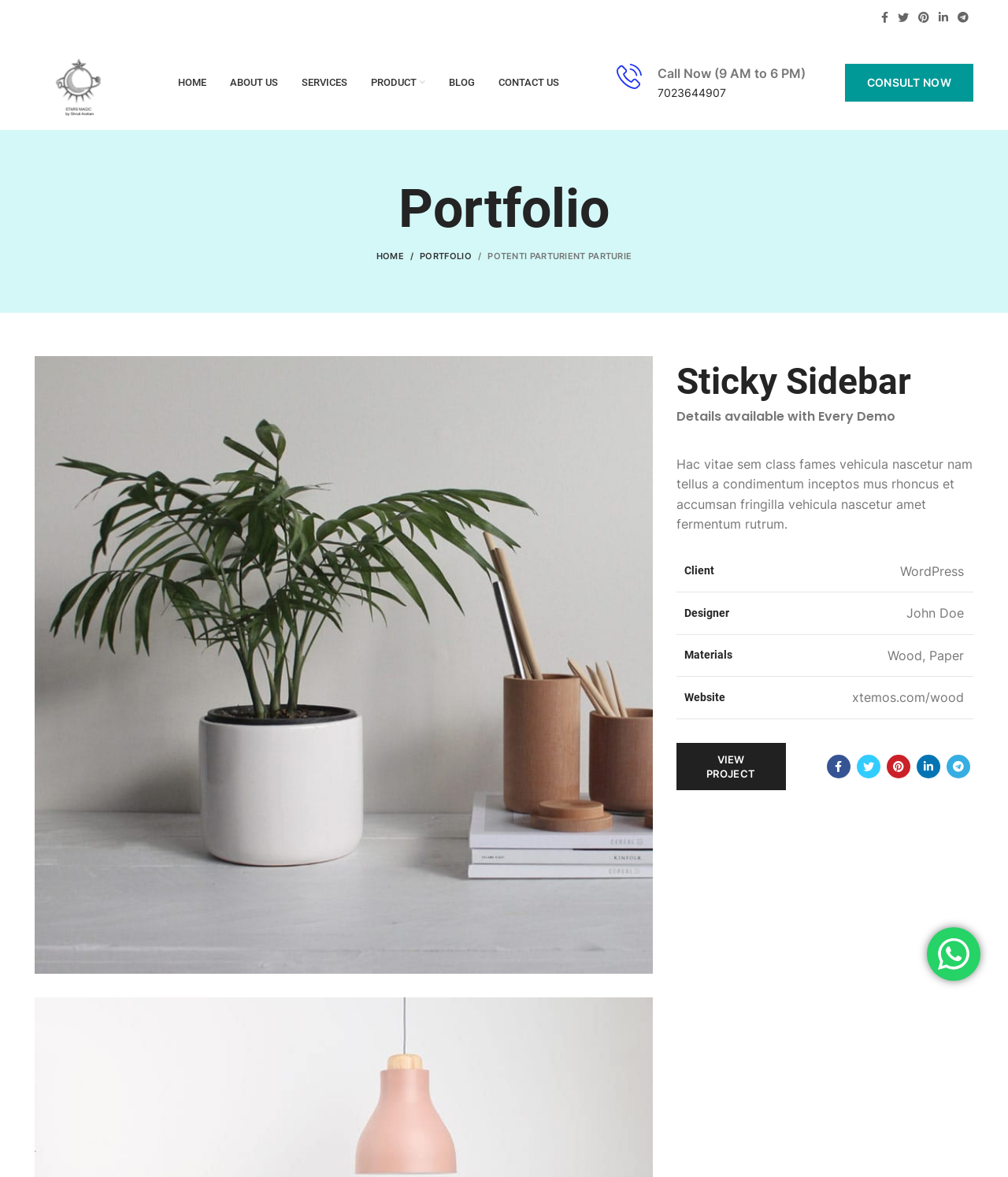Identify the bounding box coordinates of the clickable section necessary to follow the following instruction: "Go to home page". The coordinates should be presented as four float numbers from 0 to 1, i.e., [left, top, right, bottom].

[0.165, 0.057, 0.217, 0.084]